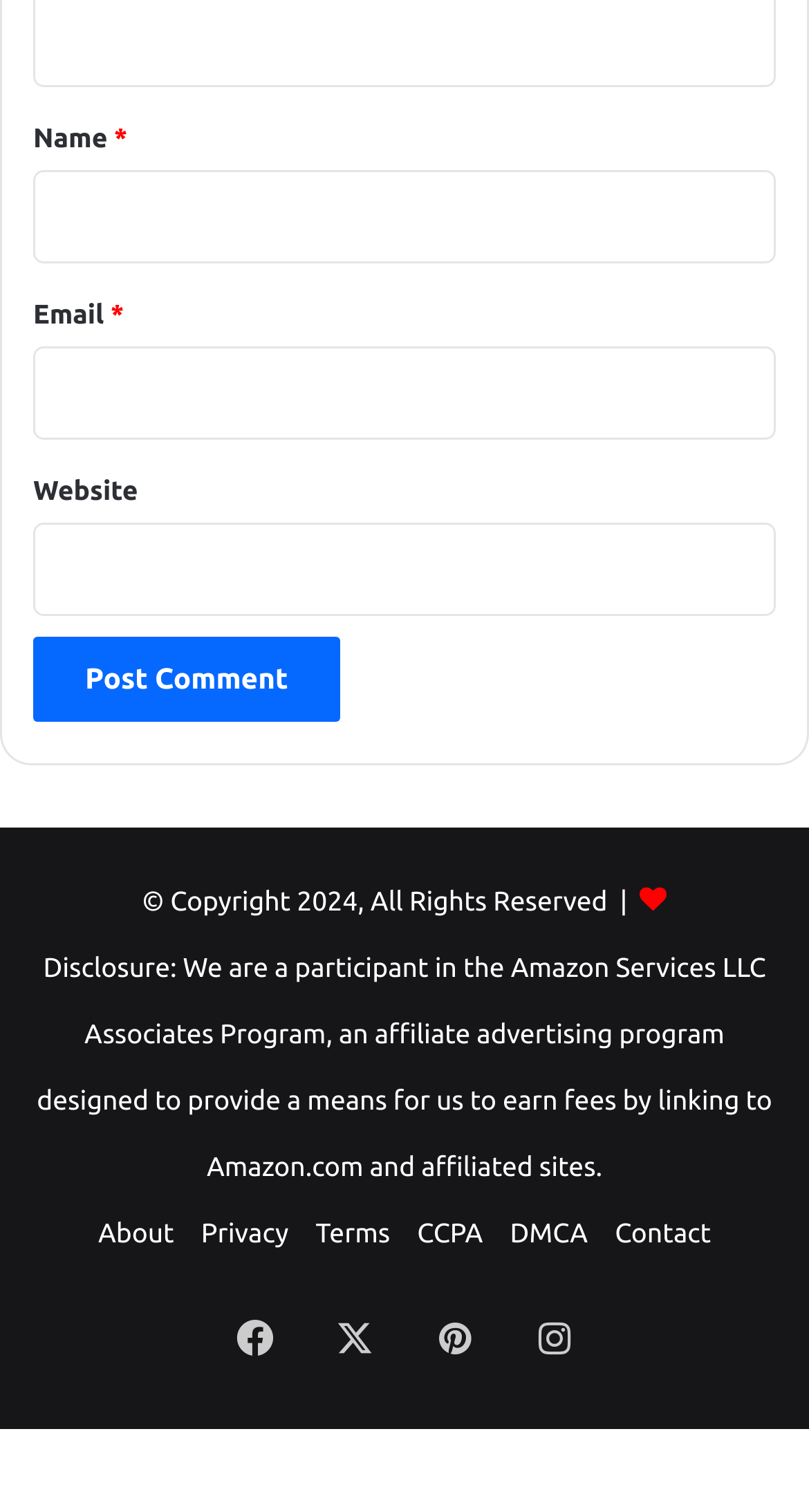Provide your answer to the question using just one word or phrase: How many links are there in the footer?

7